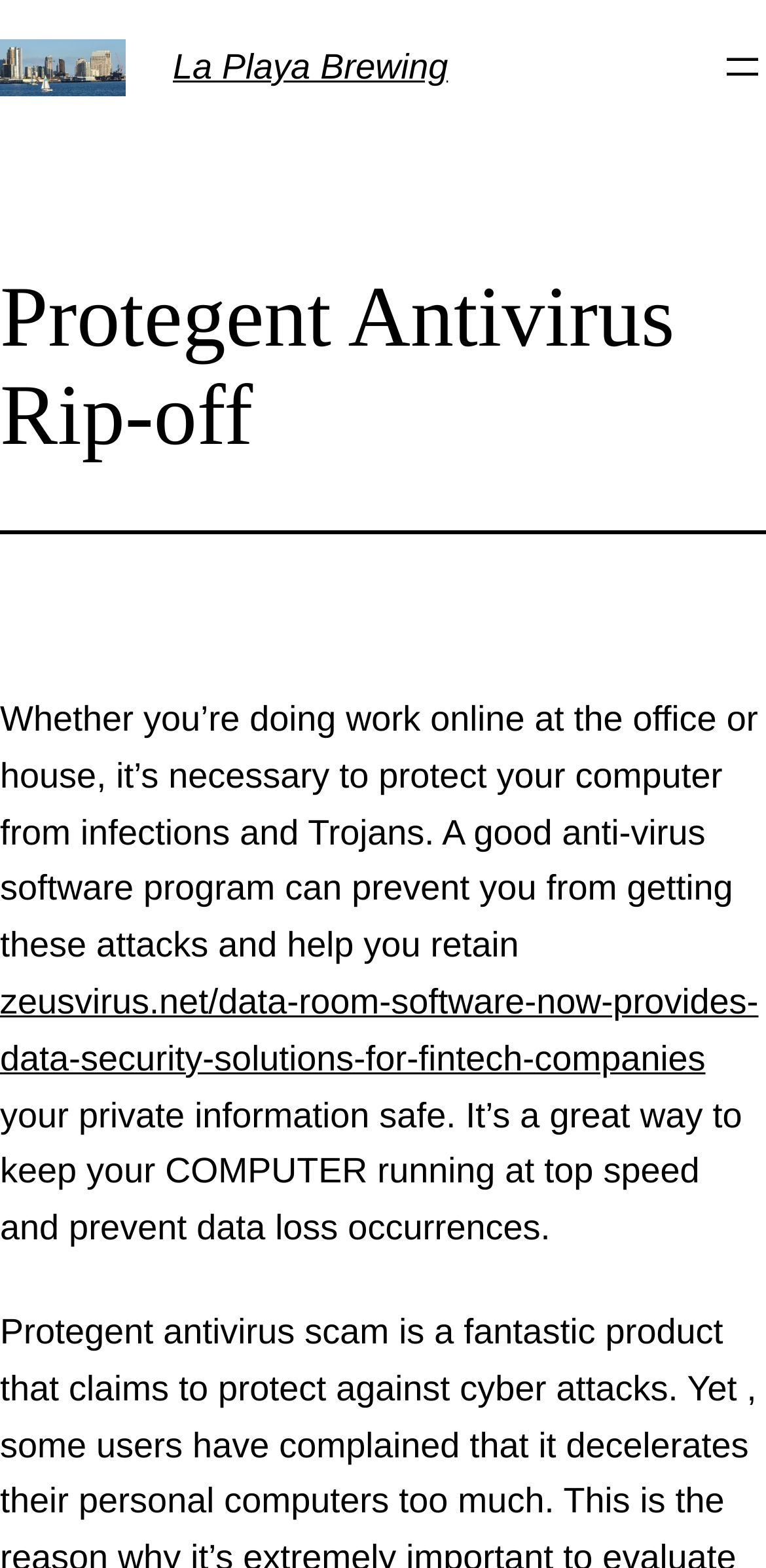Answer the question using only one word or a concise phrase: What type of companies does zeusvirus.net provide data security solutions for?

Fintech companies